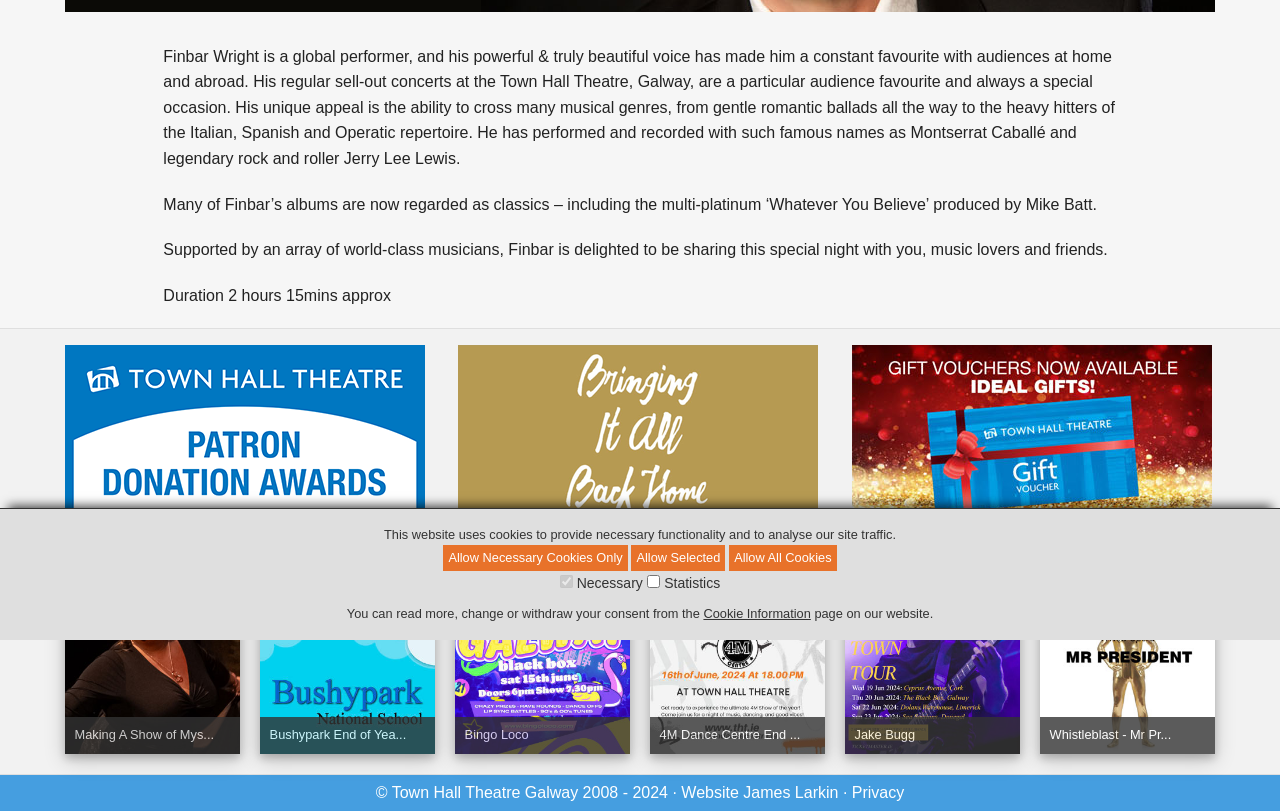Please find the bounding box coordinates (top-left x, top-left y, bottom-right x, bottom-right y) in the screenshot for the UI element described as follows: Allow All Cookies

[0.57, 0.672, 0.654, 0.703]